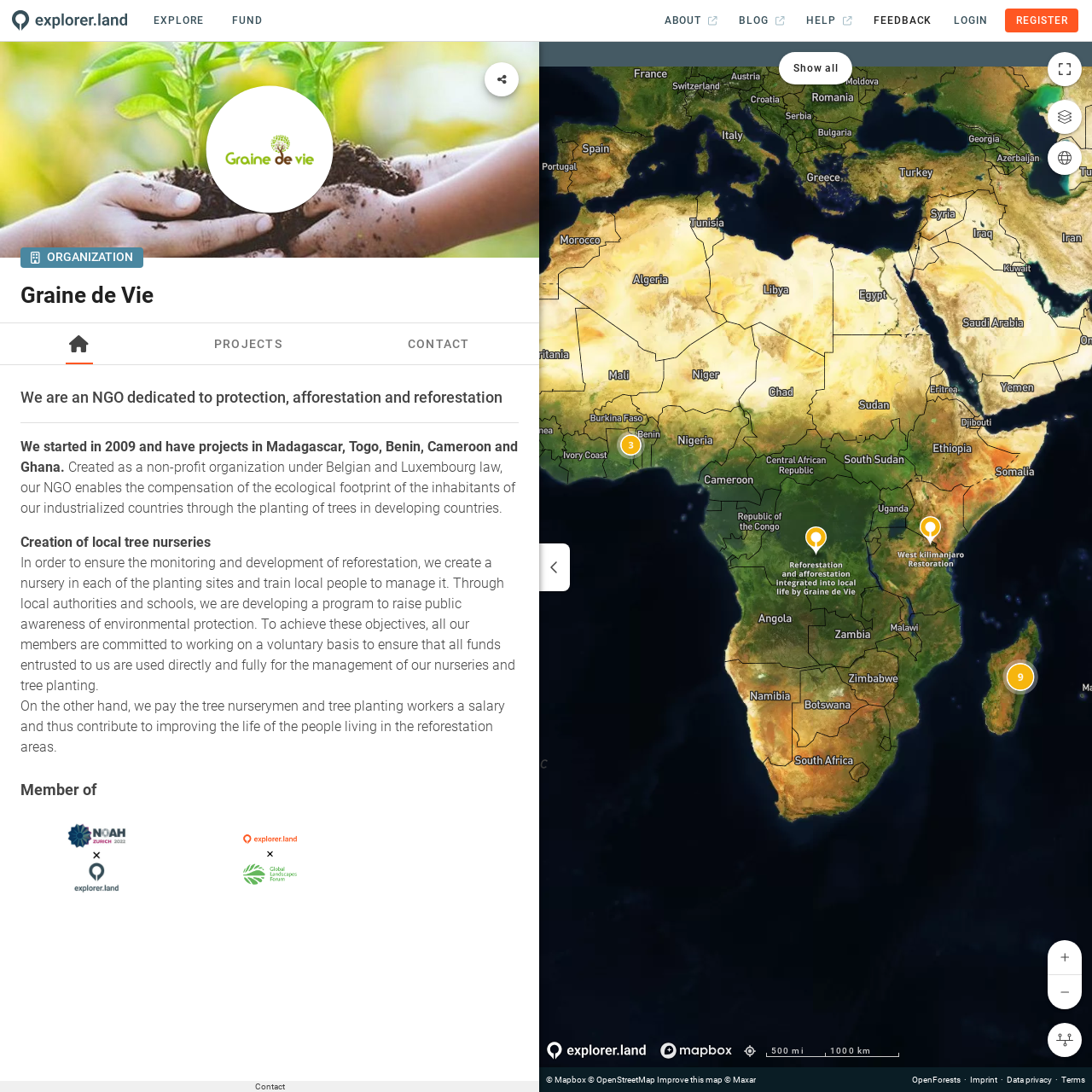Specify the bounding box coordinates of the element's area that should be clicked to execute the given instruction: "Click the Show all button". The coordinates should be four float numbers between 0 and 1, i.e., [left, top, right, bottom].

[0.713, 0.048, 0.781, 0.077]